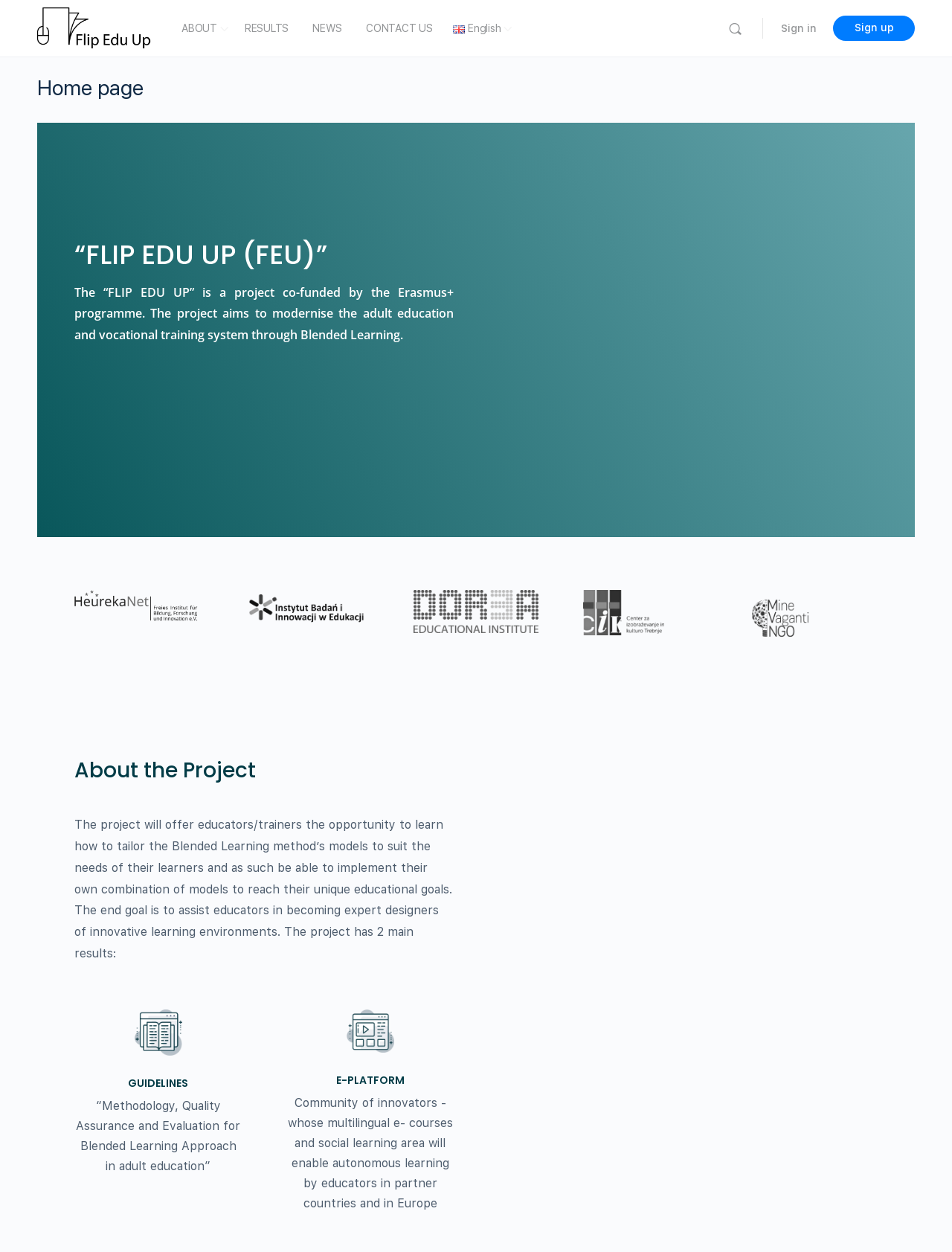How many main results does the project have?
Refer to the image and answer the question using a single word or phrase.

2